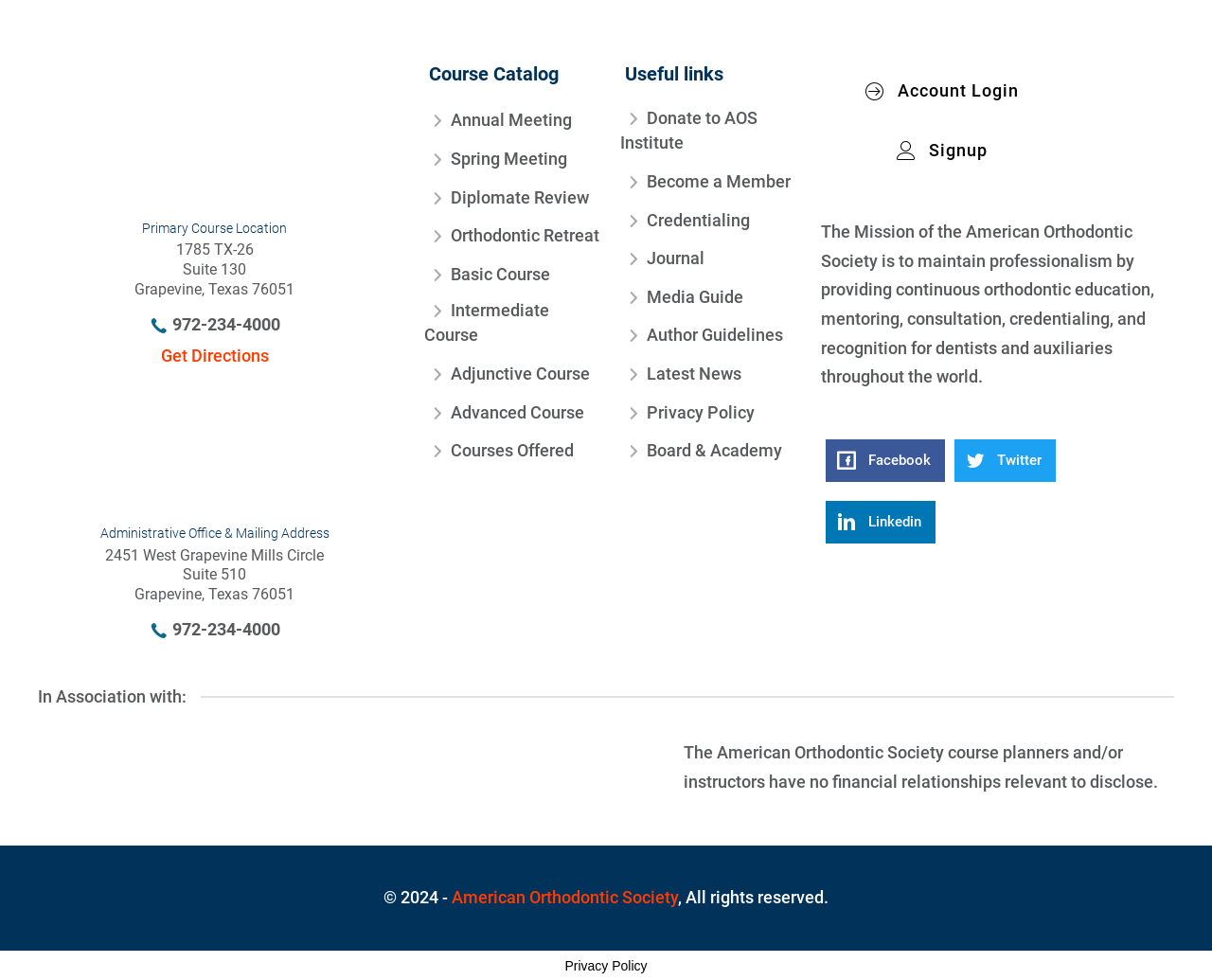What is the name of the event with the '' icon?
Could you give a comprehensive explanation in response to this question?

I found the event name by looking at the link elements with the '' icon, and the first one is 'Annual Meeting'.